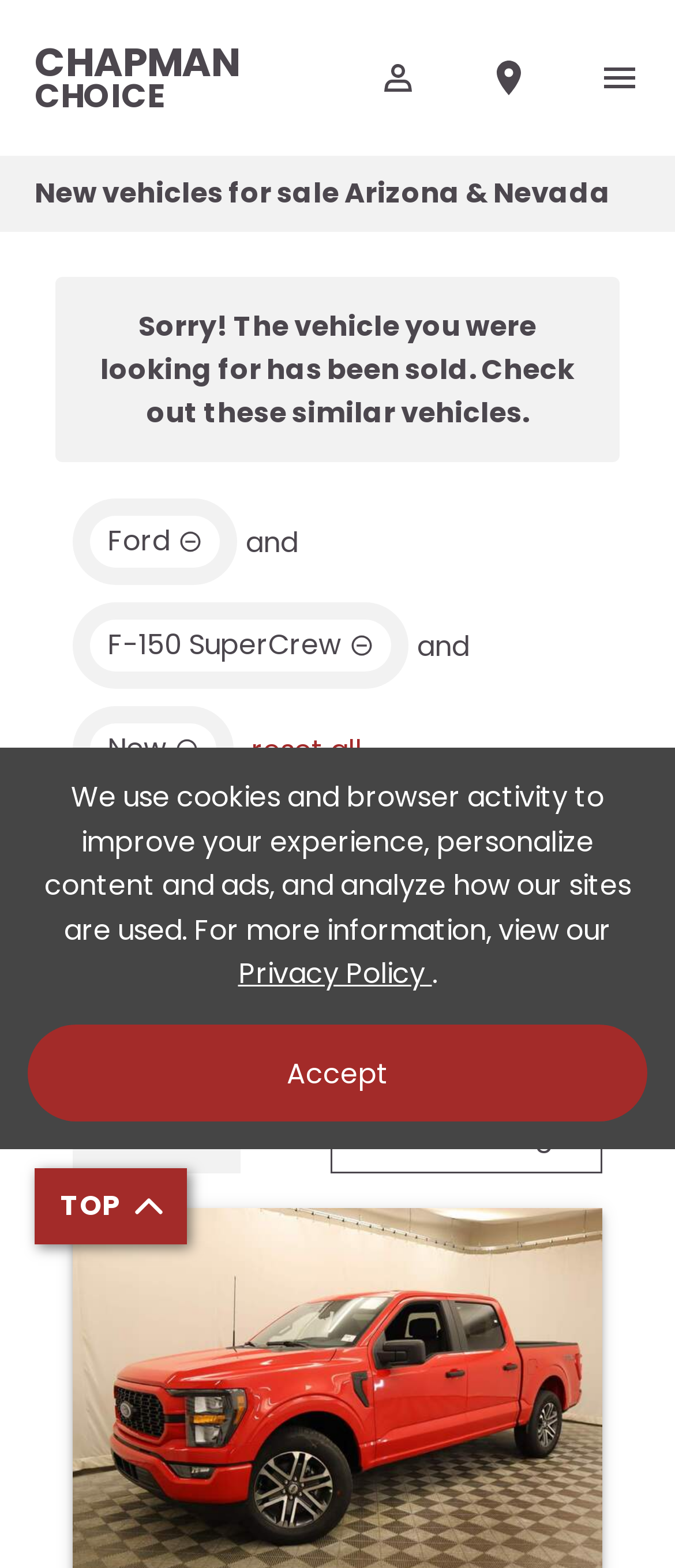Predict the bounding box for the UI component with the following description: "parent_node: CHAPMAN aria-label="toggle menu"".

[0.836, 0.0, 1.0, 0.099]